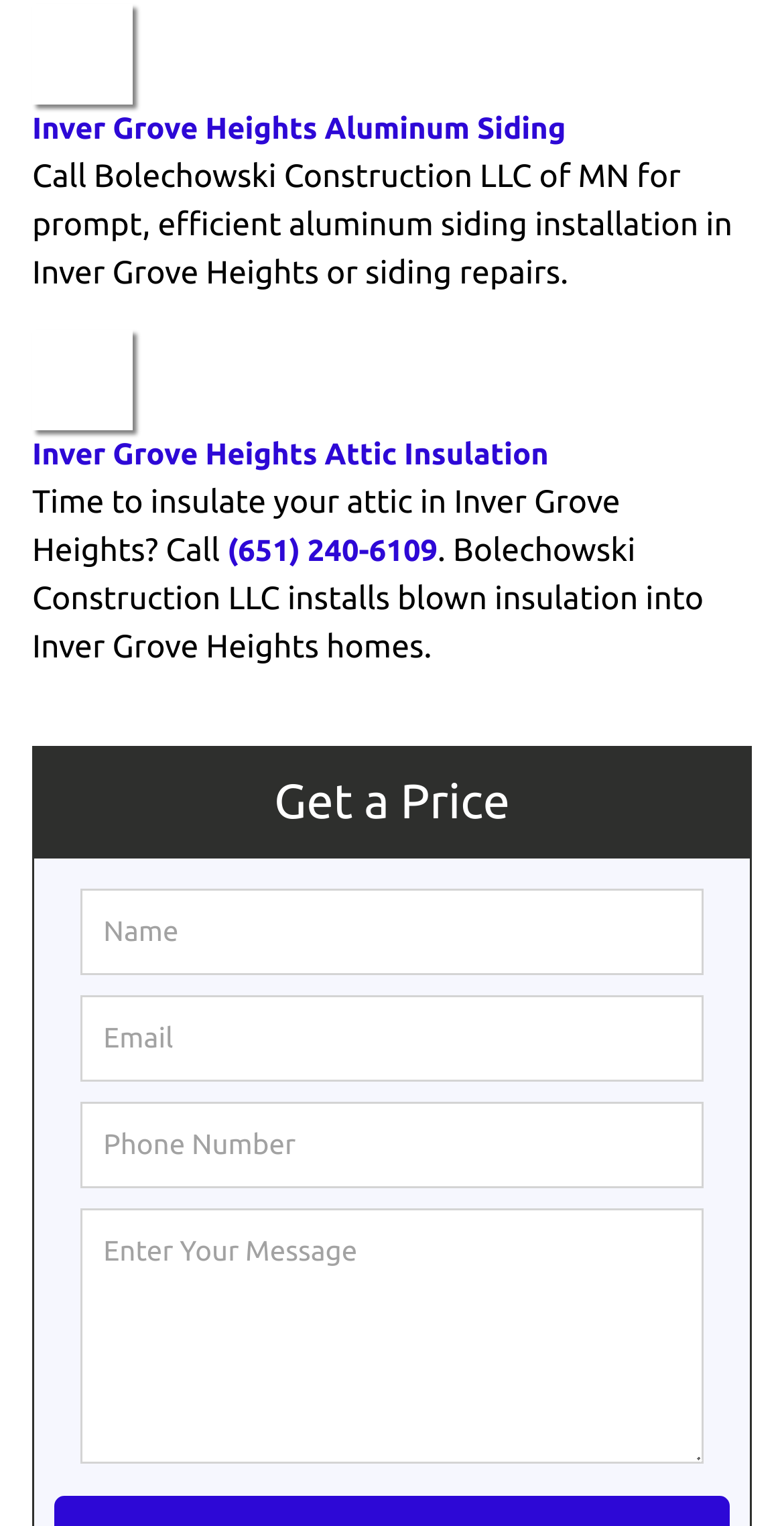What is the location served? From the image, respond with a single word or brief phrase.

Inver Grove Heights